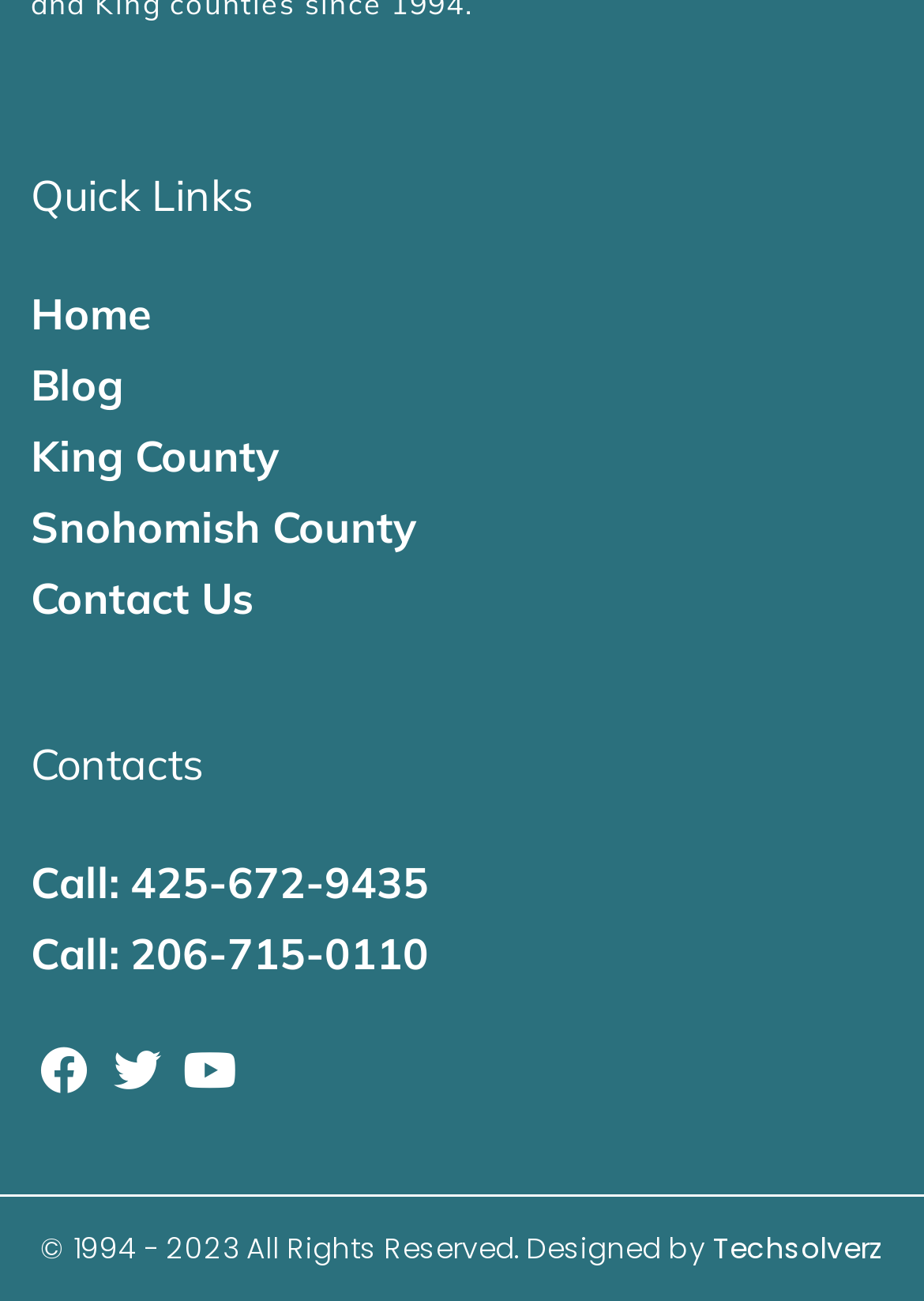Find the bounding box coordinates of the clickable area that will achieve the following instruction: "Go to Home page".

[0.033, 0.214, 0.99, 0.269]